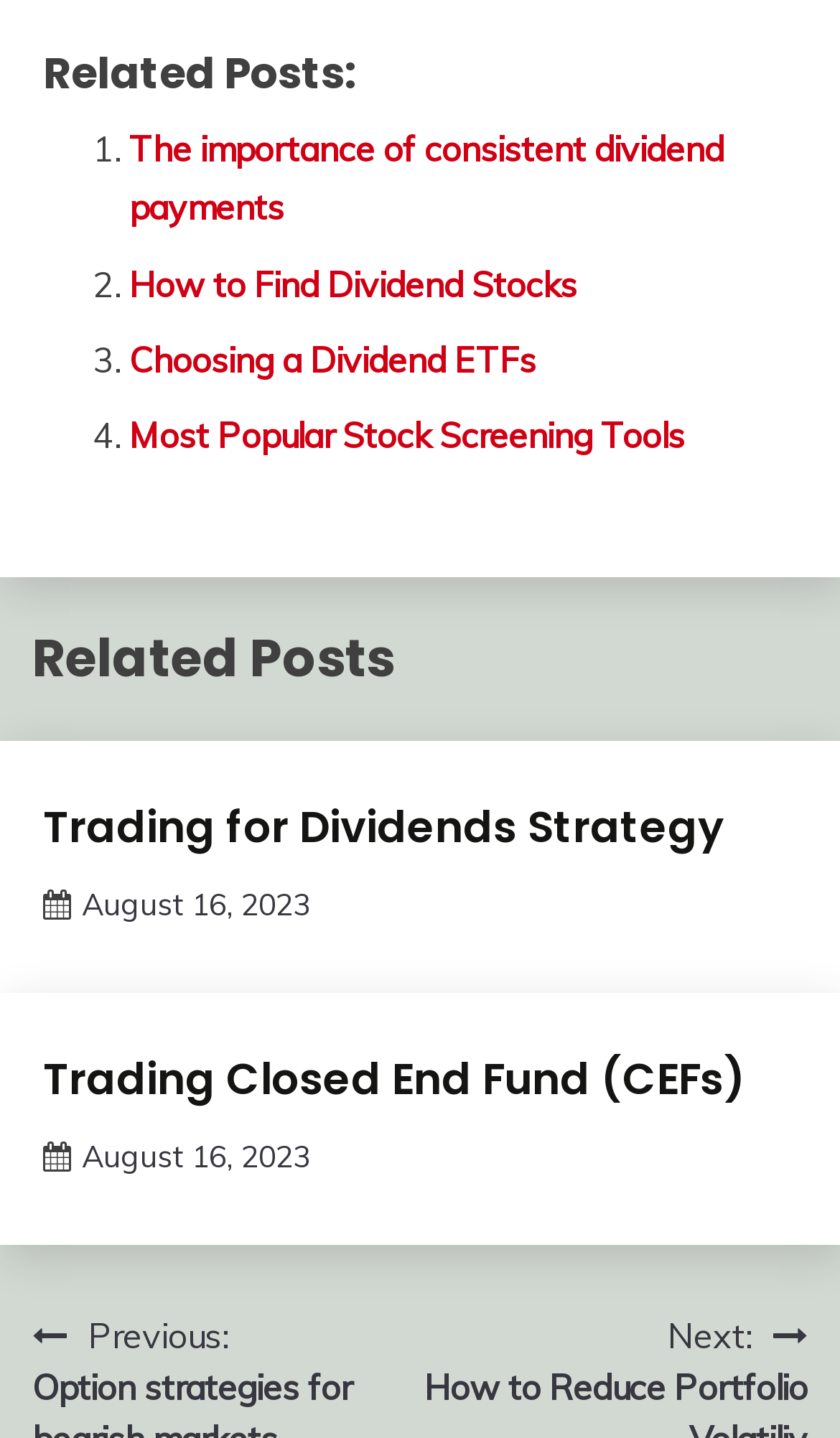Please give the bounding box coordinates of the area that should be clicked to fulfill the following instruction: "View related post about dividend payments". The coordinates should be in the format of four float numbers from 0 to 1, i.e., [left, top, right, bottom].

[0.154, 0.089, 0.862, 0.159]